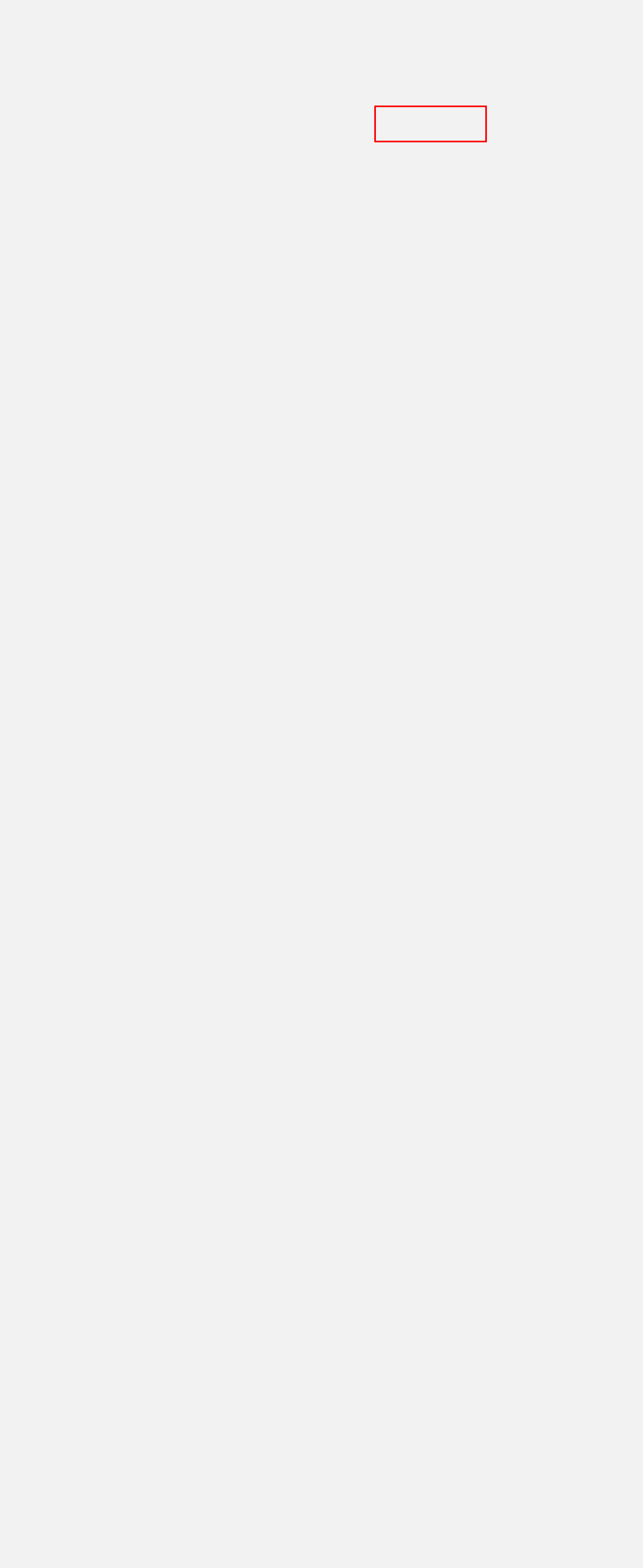You are given a screenshot of a webpage within which there is a red rectangle bounding box. Please choose the best webpage description that matches the new webpage after clicking the selected element in the bounding box. Here are the options:
A. Privacy Web Form
B. Become a Sponsor - ESPN Events
C. Privacy Policy - The Walt Disney Privacy Center
D. Your California Privacy Rights - The Walt Disney Privacy Center
E. Disney Terms Of Use – The Walt Disney Company
F. Softball - ESPN Events
G. Press Releases & History - ESPN Events
H. Children's Privacy Policy - The Walt Disney Privacy Center

F